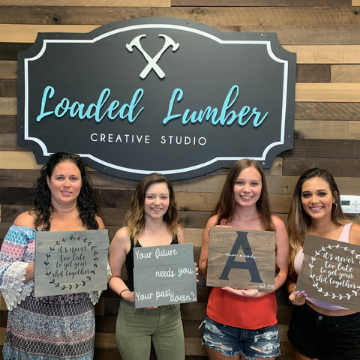Please give a succinct answer using a single word or phrase:
What is displayed prominently on the background wall?

Loaded Lumber